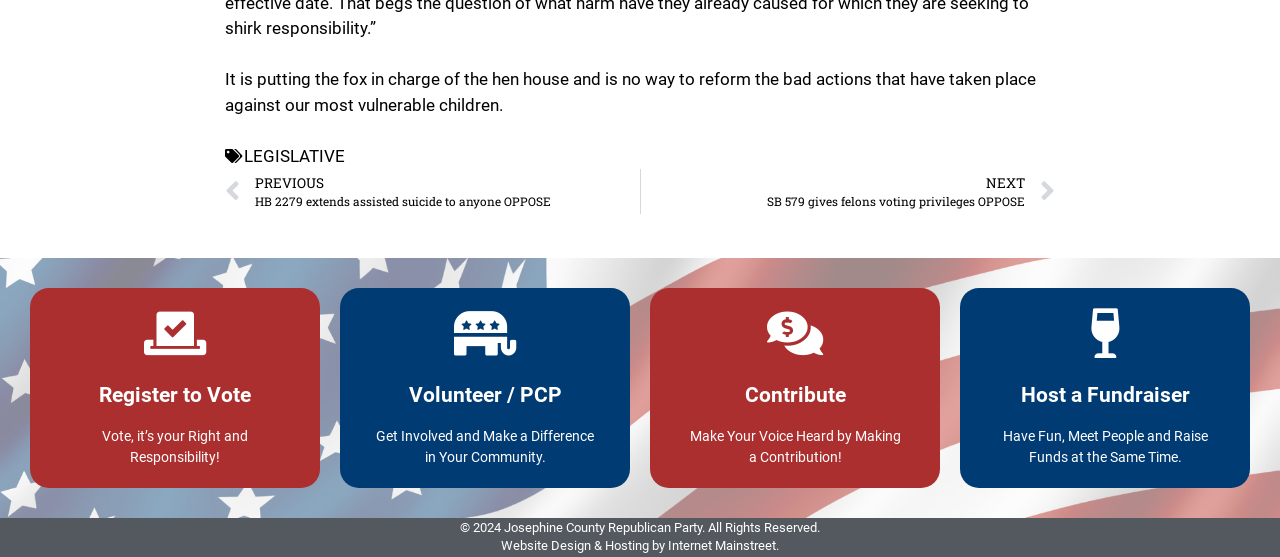Carefully examine the image and provide an in-depth answer to the question: What is the main topic of this webpage?

Based on the content of the webpage, it appears to be related to the Republican Party and various political actions, such as voting and contributing to the party.